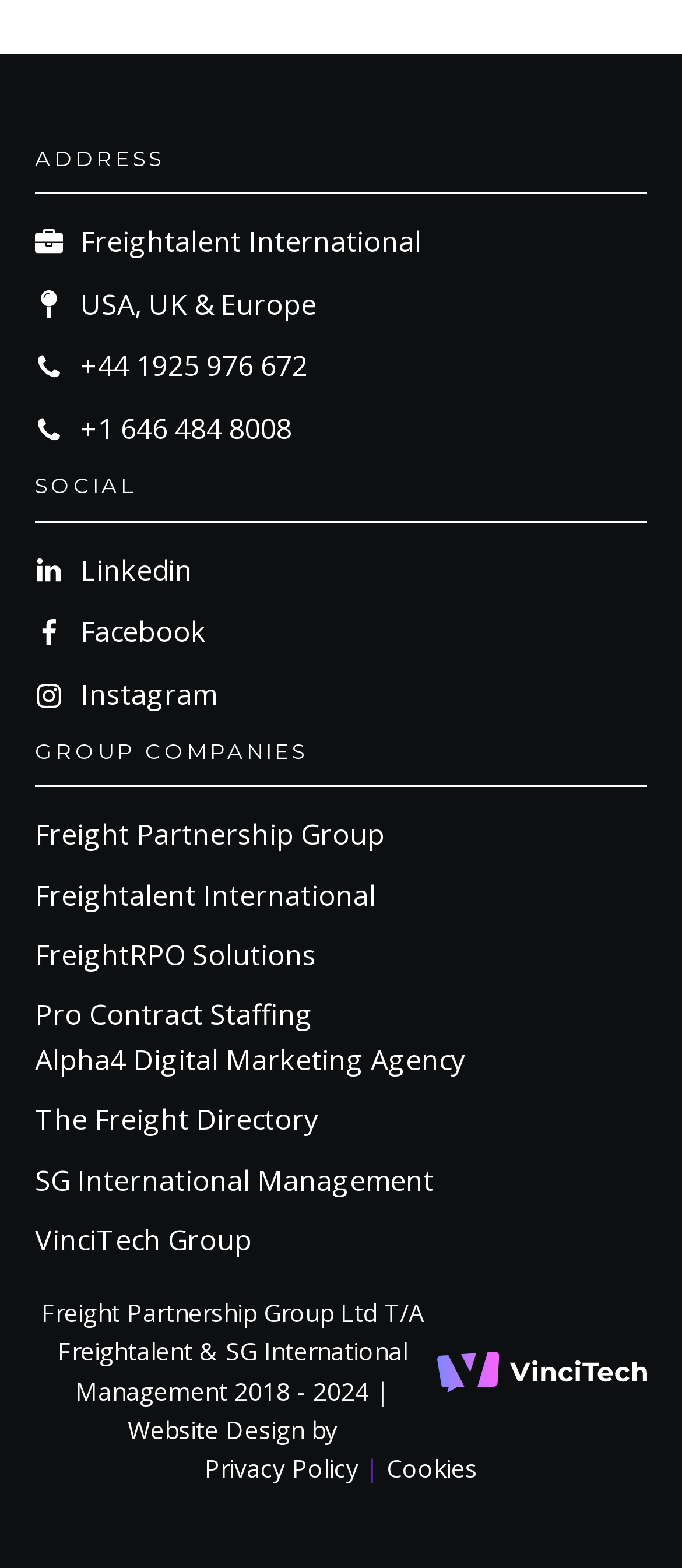Identify the coordinates of the bounding box for the element described below: "+1 646 484 8008". Return the coordinates as four float numbers between 0 and 1: [left, top, right, bottom].

[0.118, 0.26, 0.428, 0.288]